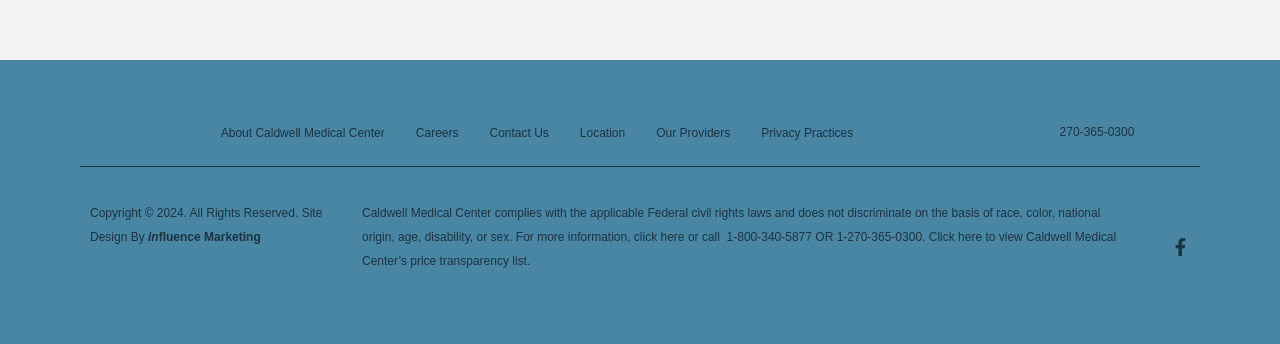Determine the bounding box for the UI element described here: "About Caldwell Medical Center".

[0.172, 0.319, 0.301, 0.453]